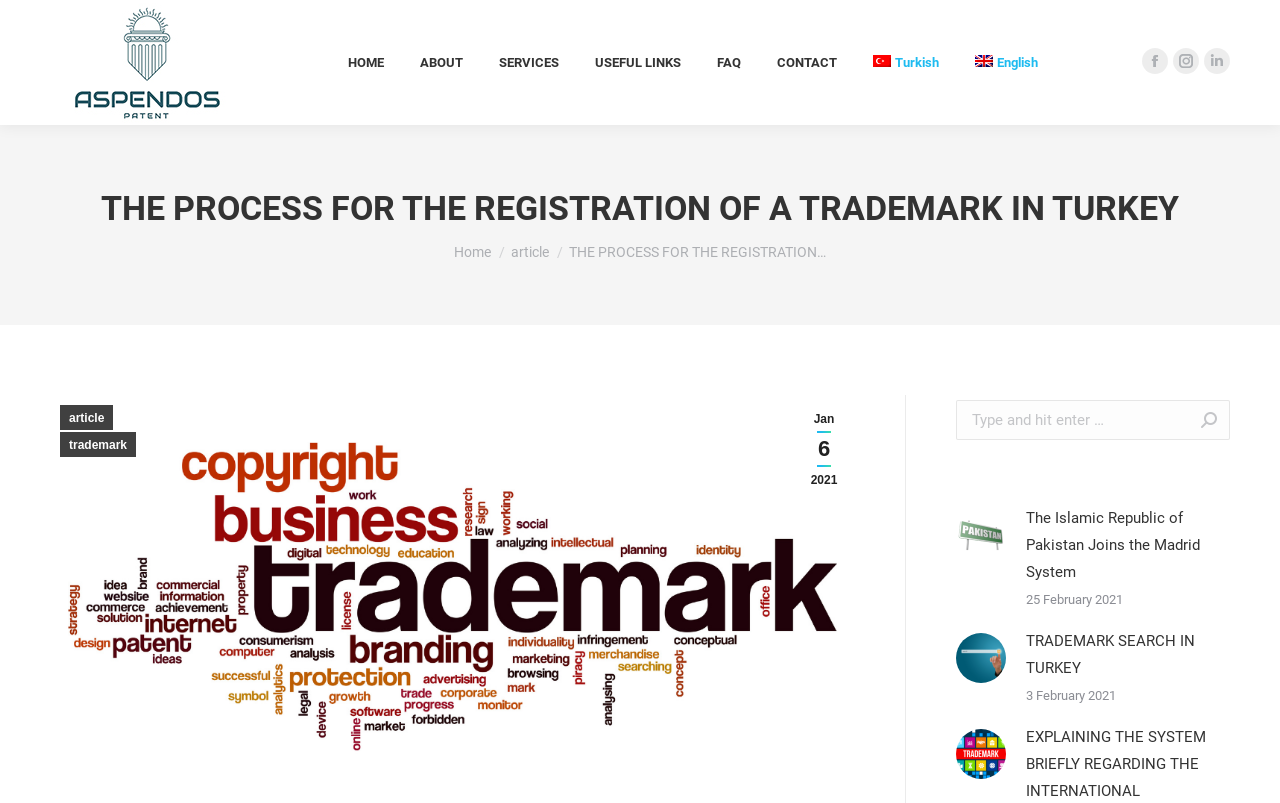Could you specify the bounding box coordinates for the clickable section to complete the following instruction: "Click the 'GO' button"?

None